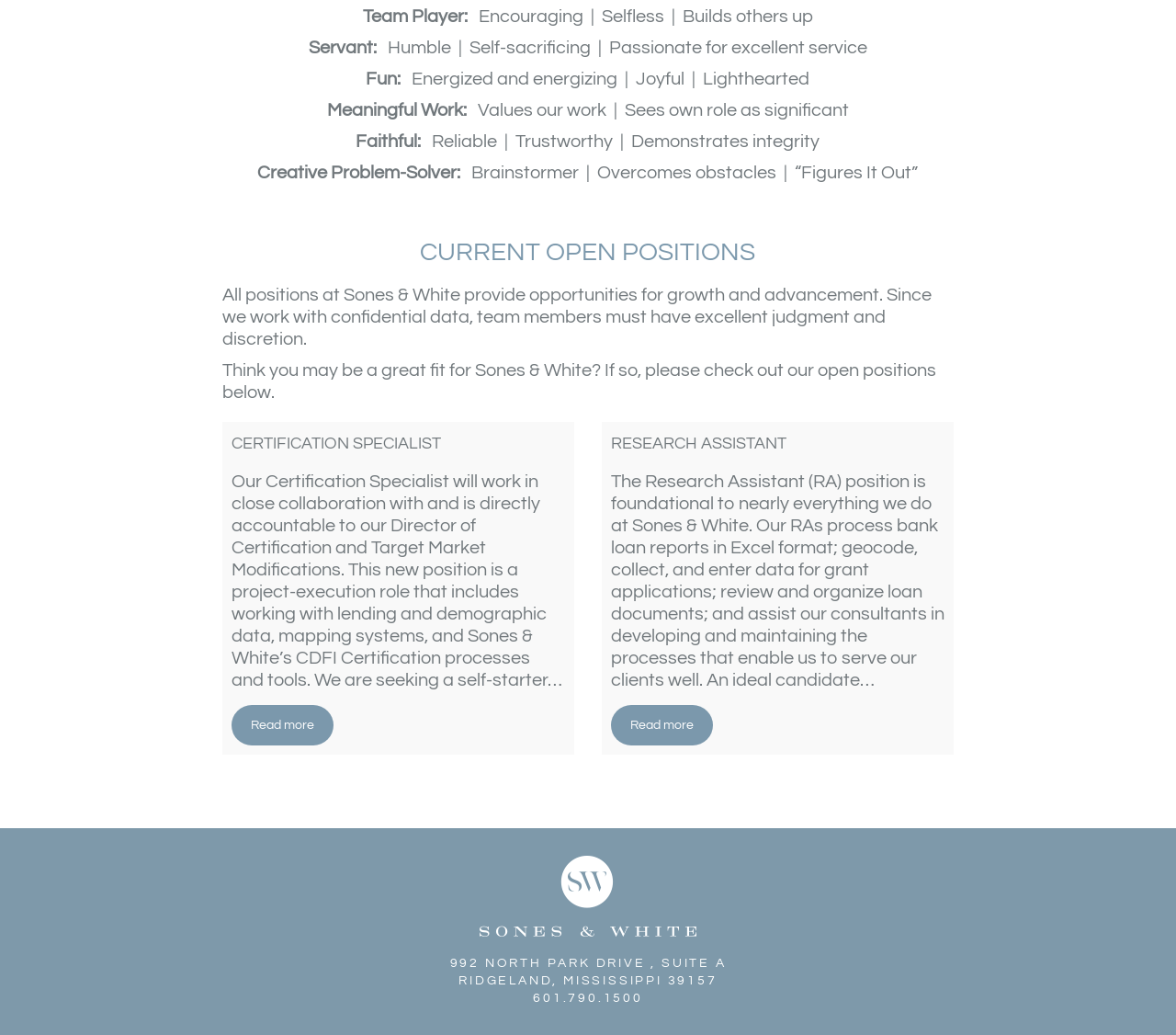Identify and provide the bounding box for the element described by: "Read more".

[0.197, 0.681, 0.283, 0.72]